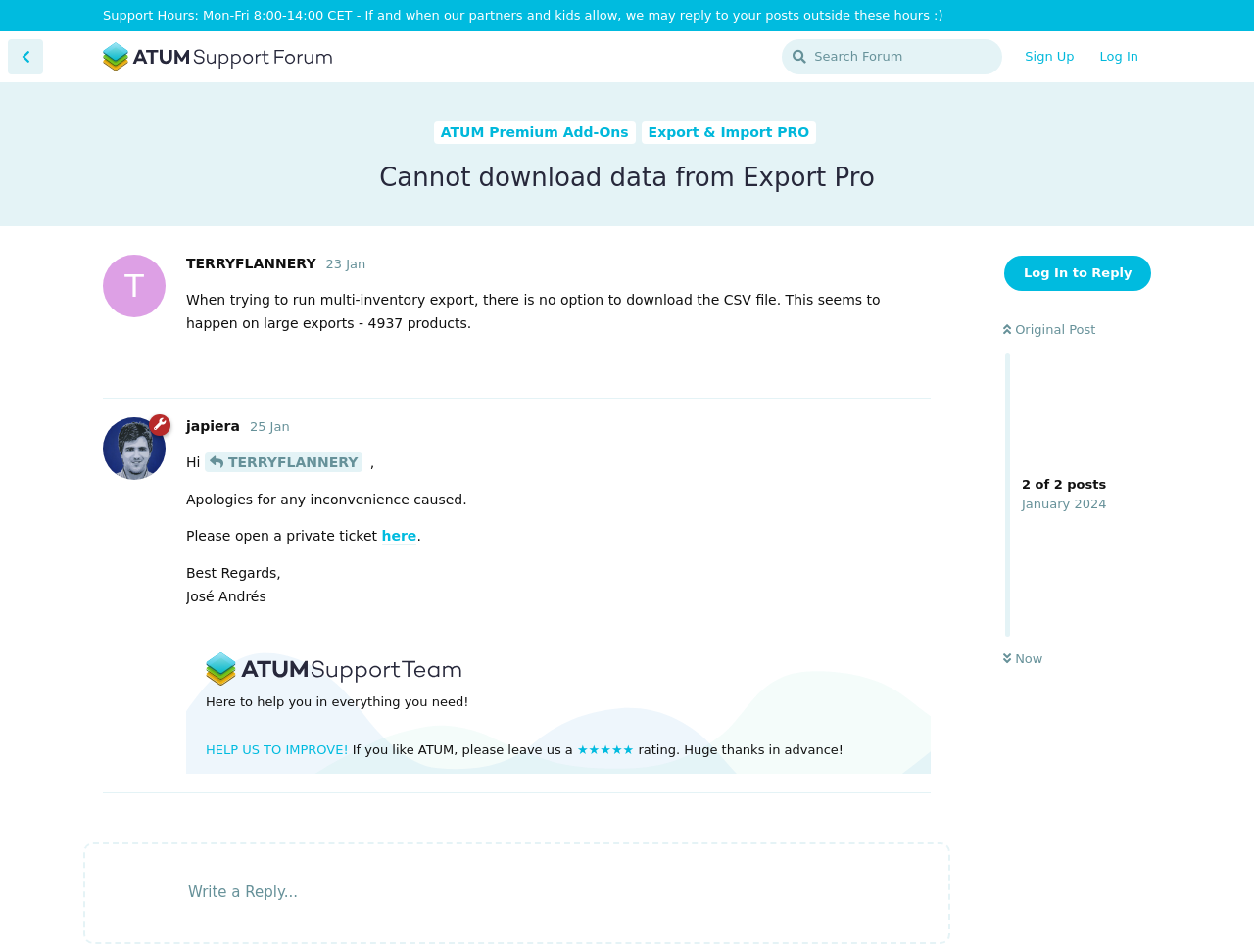Specify the bounding box coordinates (top-left x, top-left y, bottom-right x, bottom-right y) of the UI element in the screenshot that matches this description: Original Post

[0.8, 0.339, 0.874, 0.354]